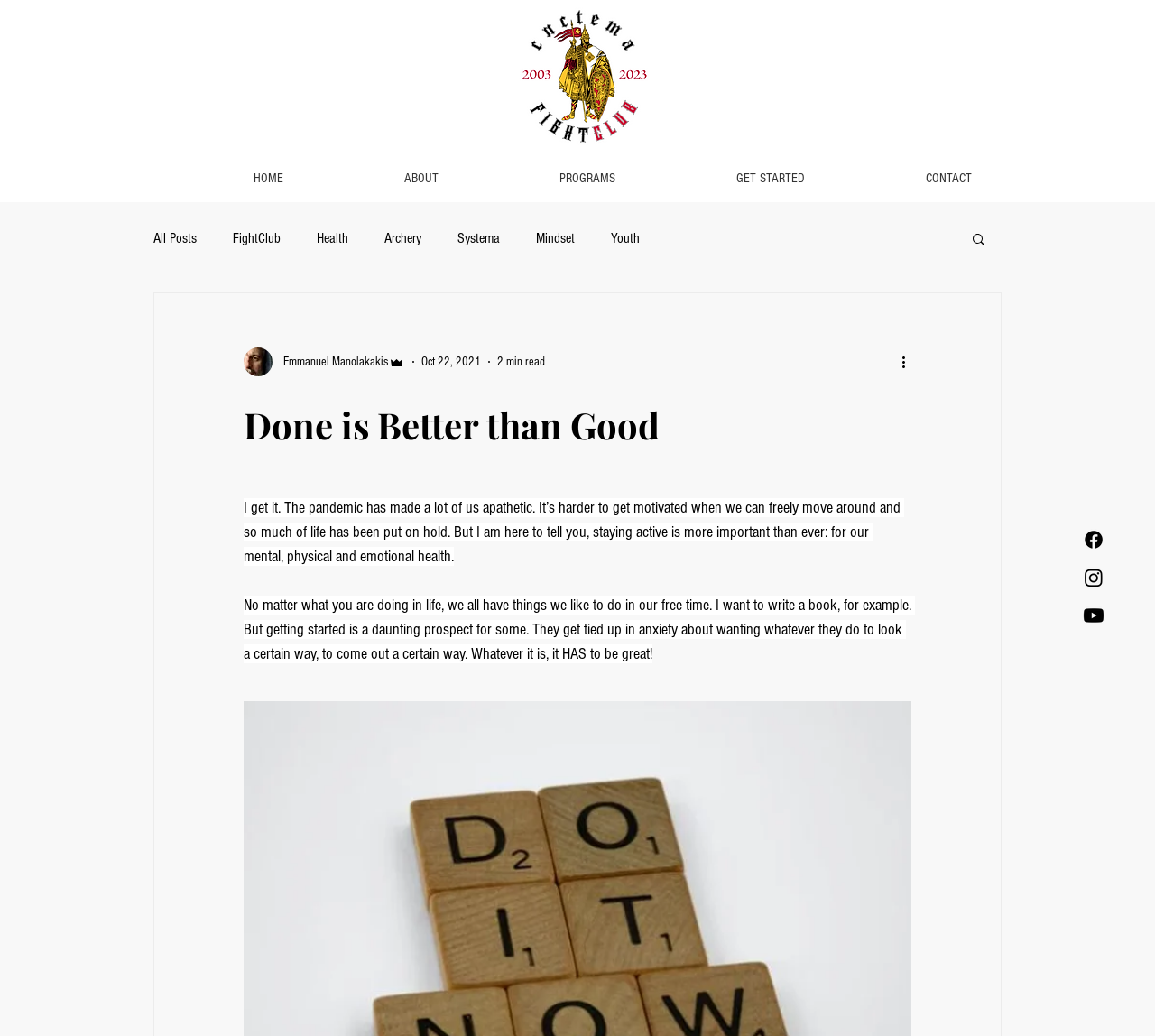Locate the bounding box coordinates of the element's region that should be clicked to carry out the following instruction: "Click on the FightClub East York logo". The coordinates need to be four float numbers between 0 and 1, i.e., [left, top, right, bottom].

[0.424, 0.0, 0.576, 0.152]